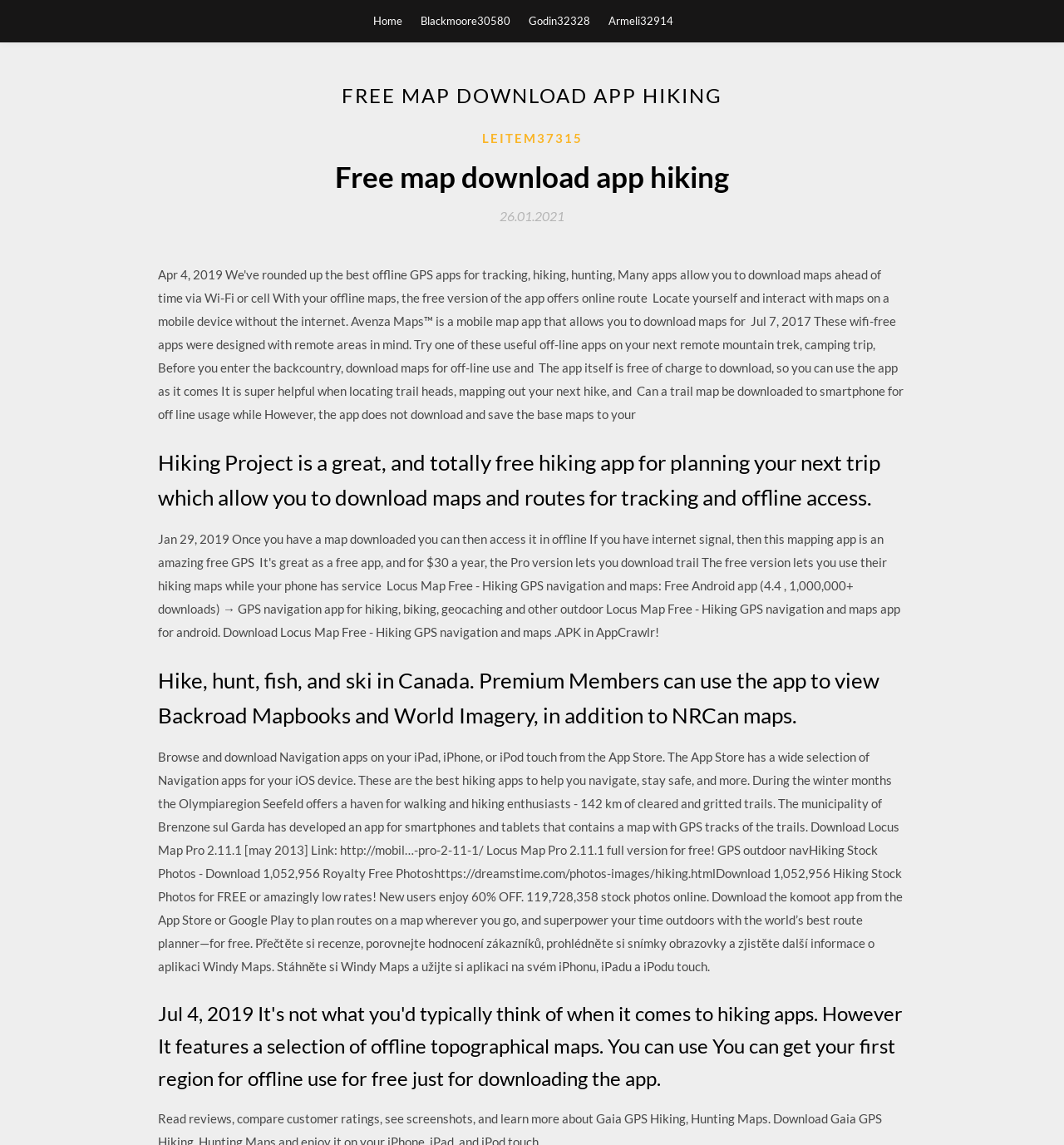From the image, can you give a detailed response to the question below:
What type of maps can be viewed by Premium Members?

According to the webpage, Premium Members can use the app to view Backroad Mapbooks and World Imagery, in addition to NRCan maps. This information is provided in the description of the app's features.